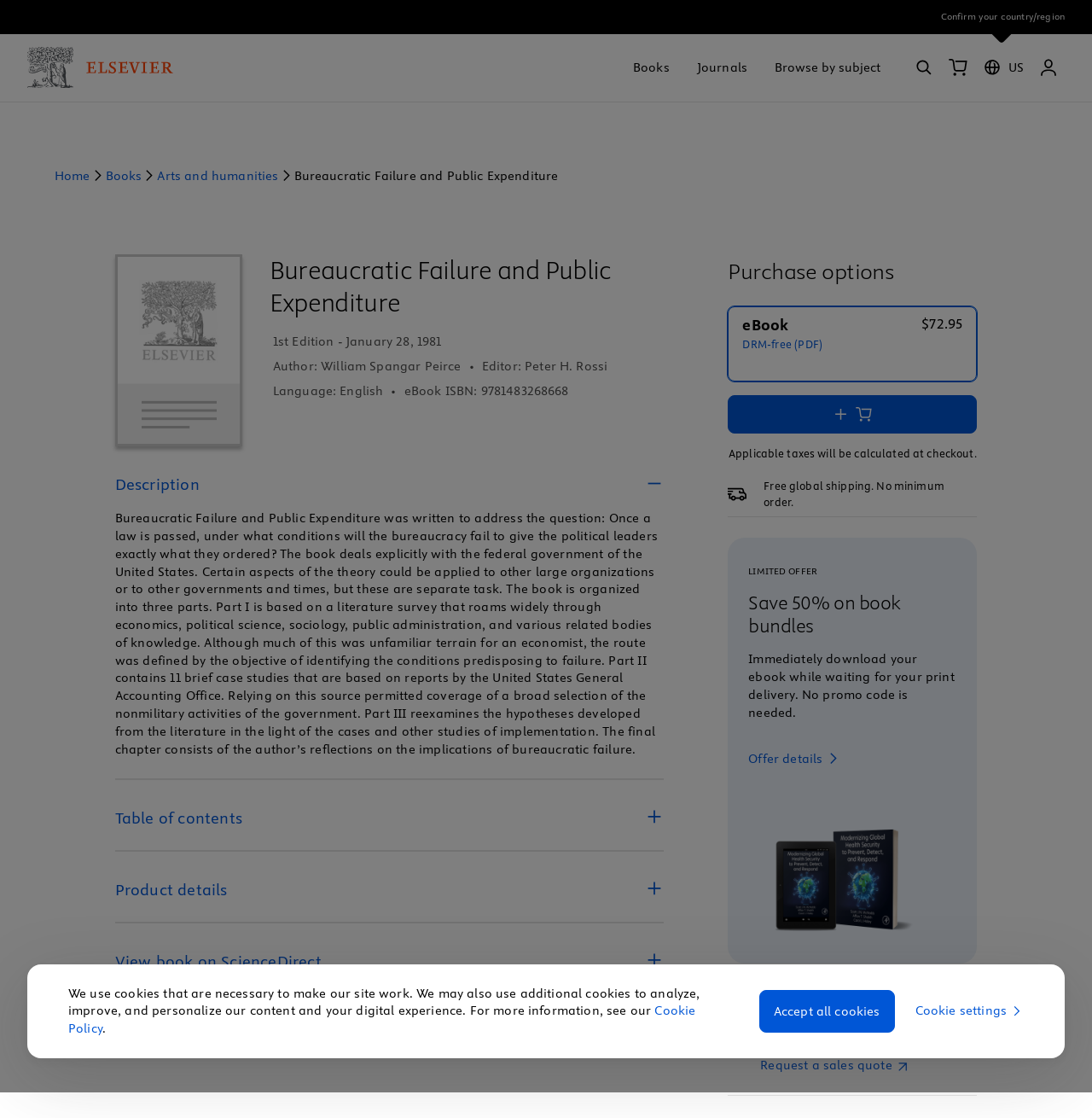What is the title of the book?
Please utilize the information in the image to give a detailed response to the question.

I found the title of the book by looking at the heading element on the webpage, which is 'Bureaucratic Failure and Public Expenditure'.